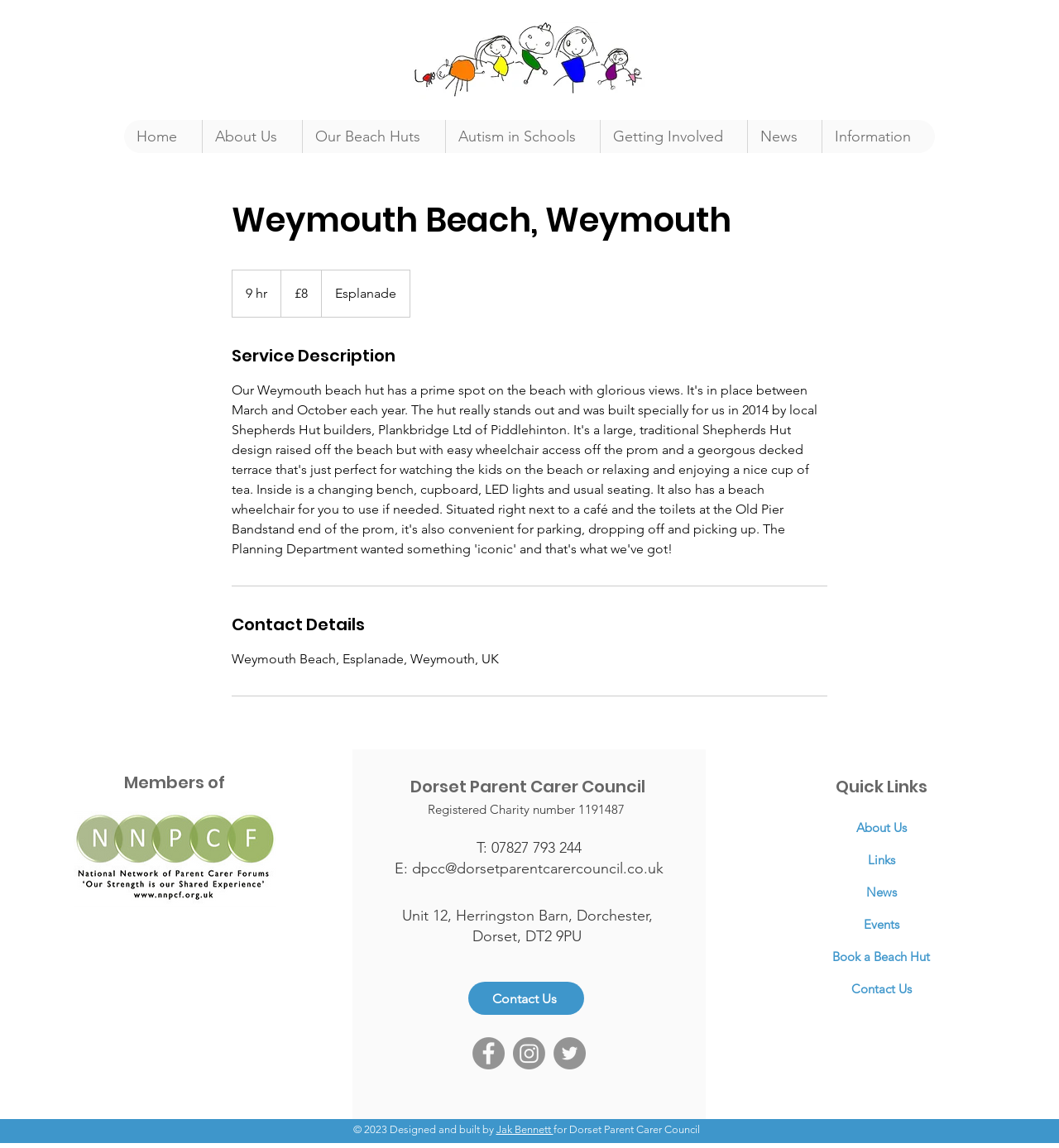Based on the element description "News", predict the bounding box coordinates of the UI element.

[0.818, 0.77, 0.847, 0.784]